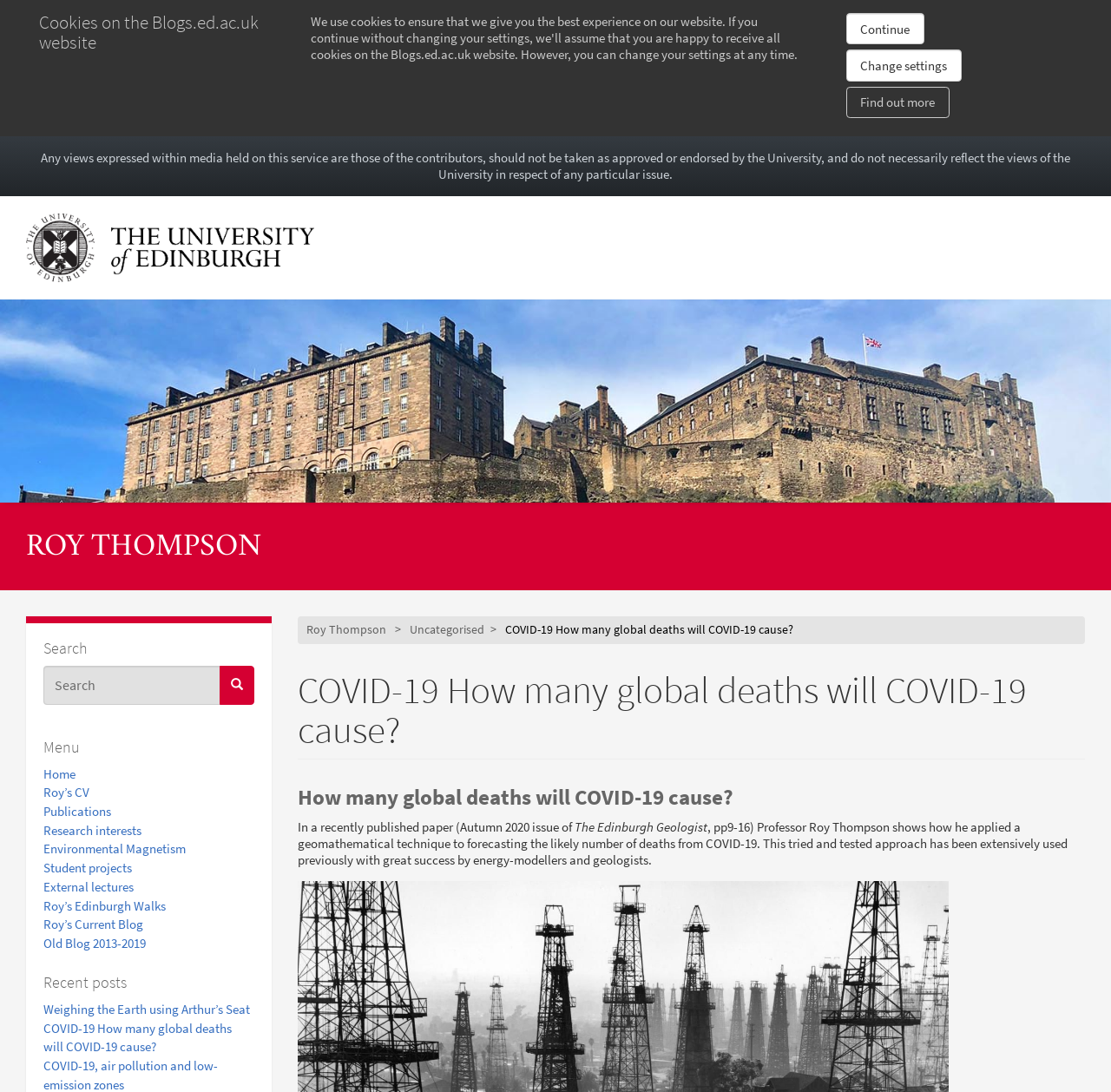What is the name of the publication where Professor Roy Thompson's paper was published?
Refer to the image and provide a one-word or short phrase answer.

The Edinburgh Geologist